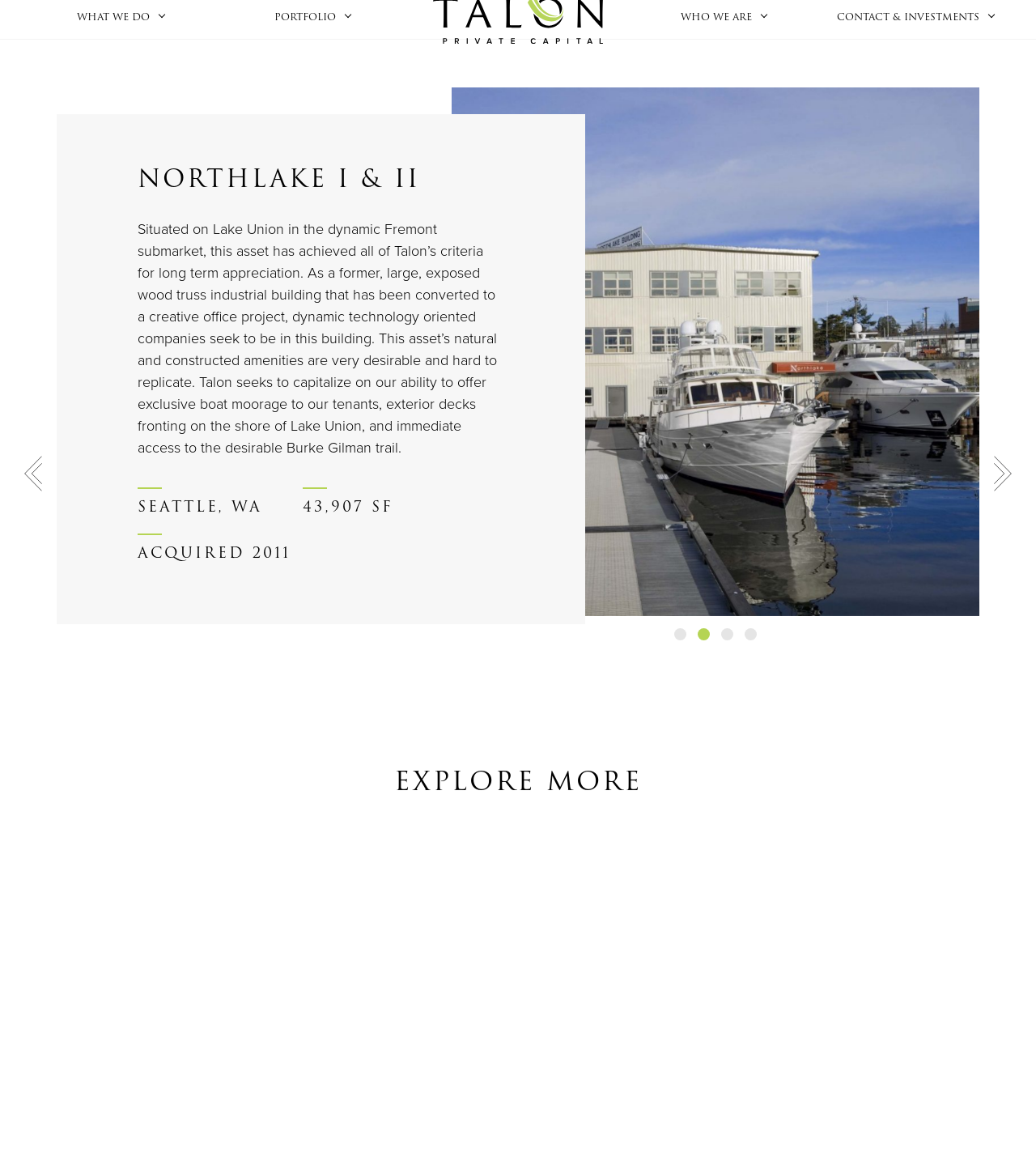What is the size of the asset?
Please give a detailed and thorough answer to the question, covering all relevant points.

I found the size of the asset by examining the static text elements on the webpage. One of the elements has the text '43,907 SF', which indicates the size of the asset in square feet.